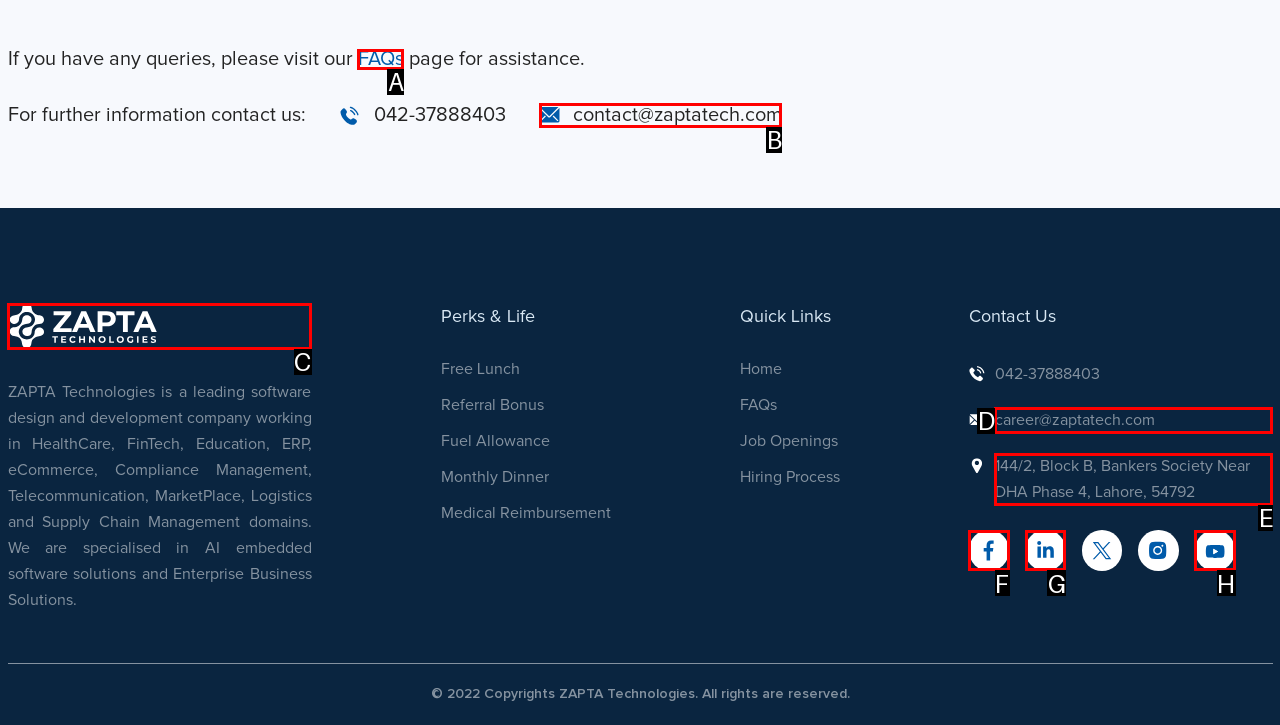Which HTML element should be clicked to complete the task: navigate to home? Answer with the letter of the corresponding option.

C